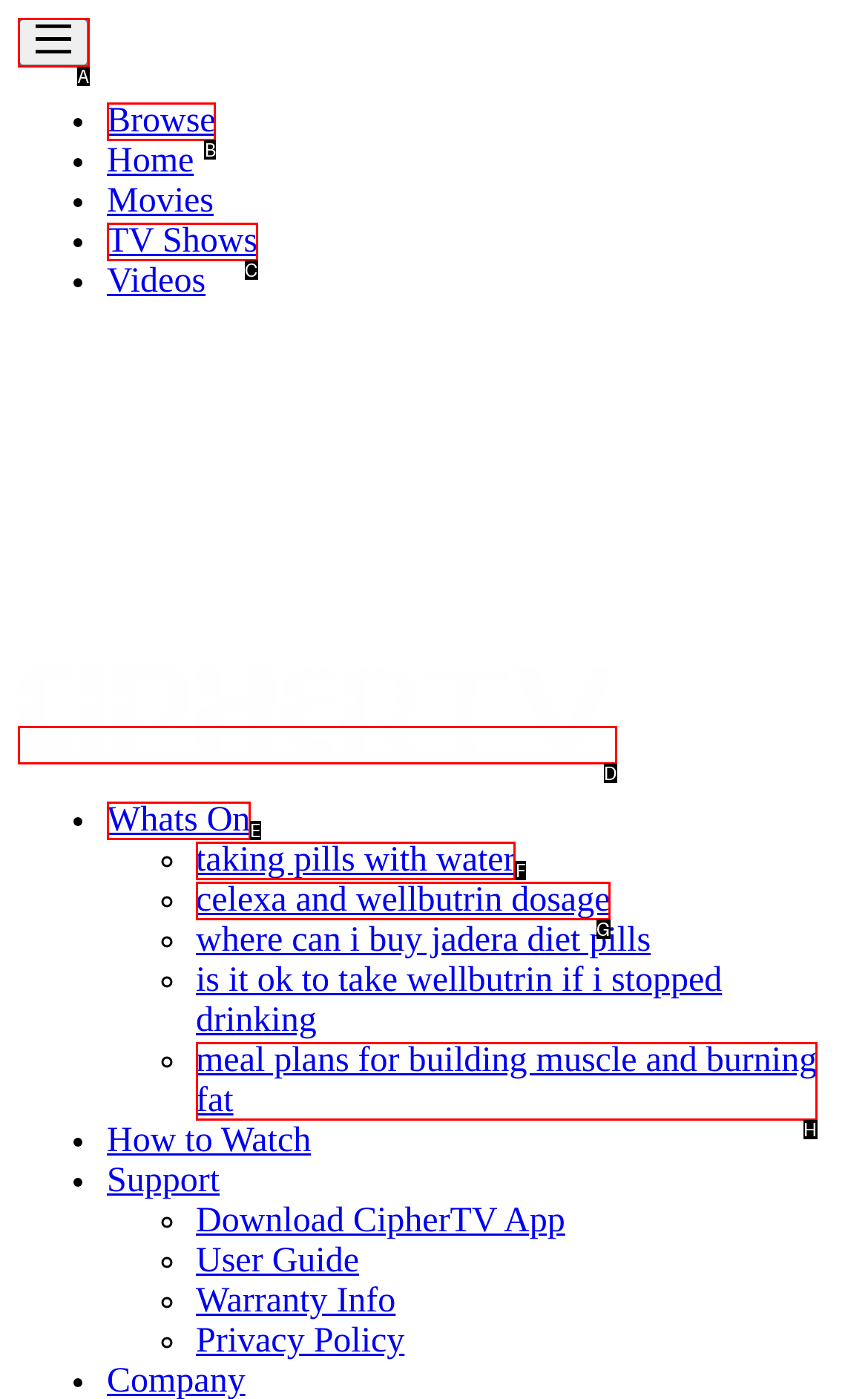Given the description: Whats On, determine the corresponding lettered UI element.
Answer with the letter of the selected option.

E